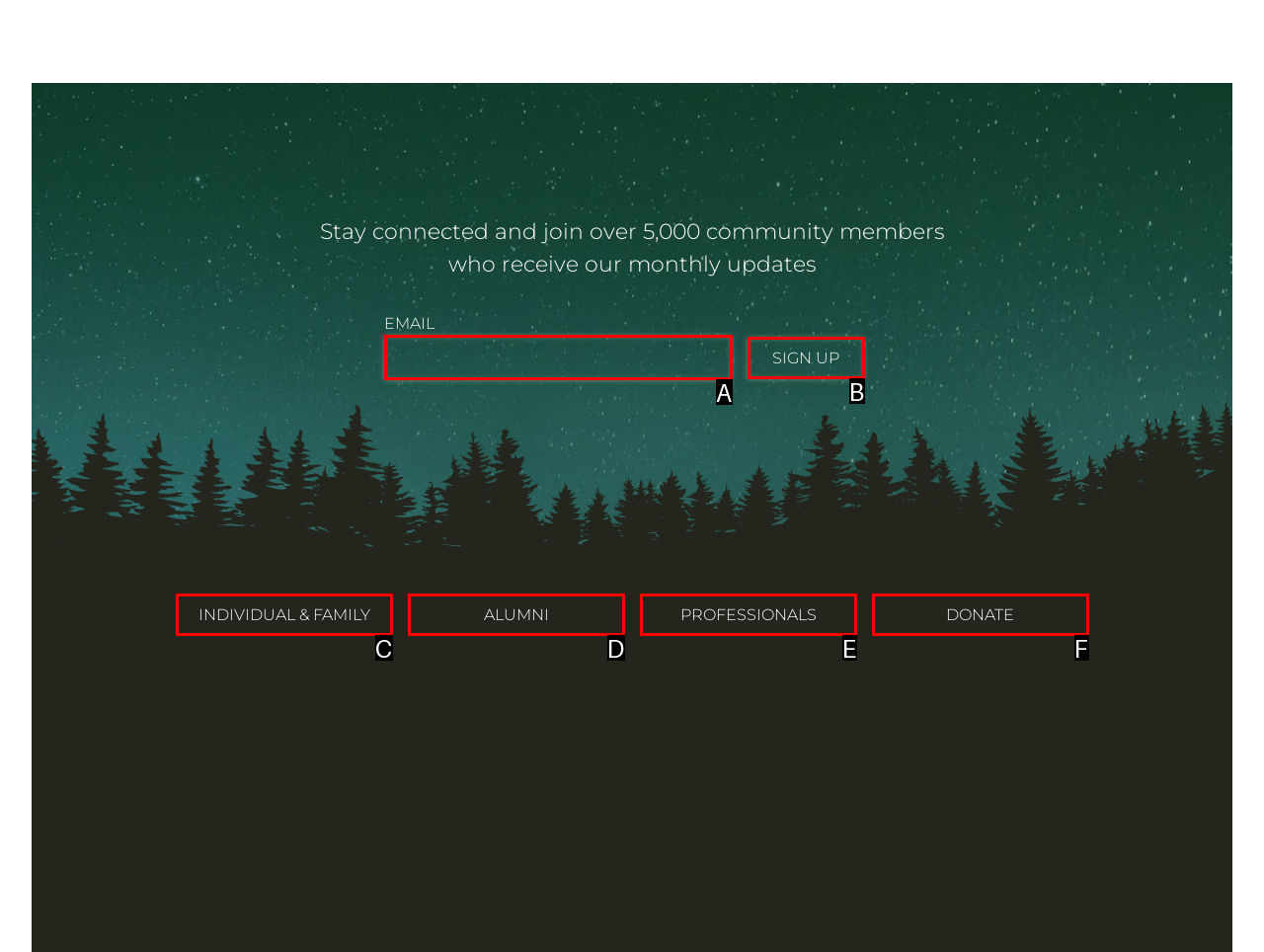Find the HTML element that matches the description: Alumni
Respond with the corresponding letter from the choices provided.

D